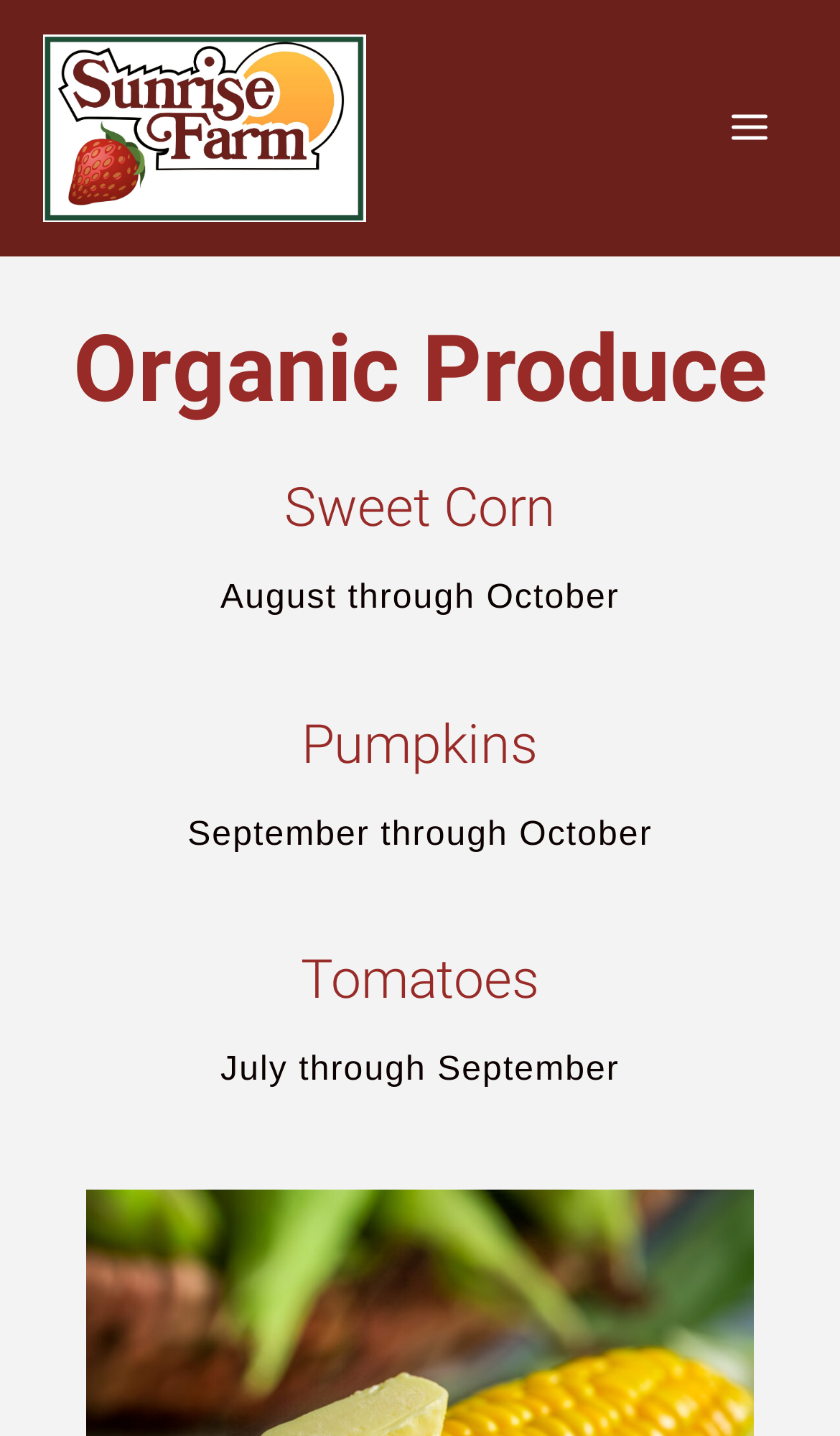Identify the bounding box coordinates for the UI element described as: "aria-label="sunrisefarm.ca"".

[0.051, 0.023, 0.436, 0.155]